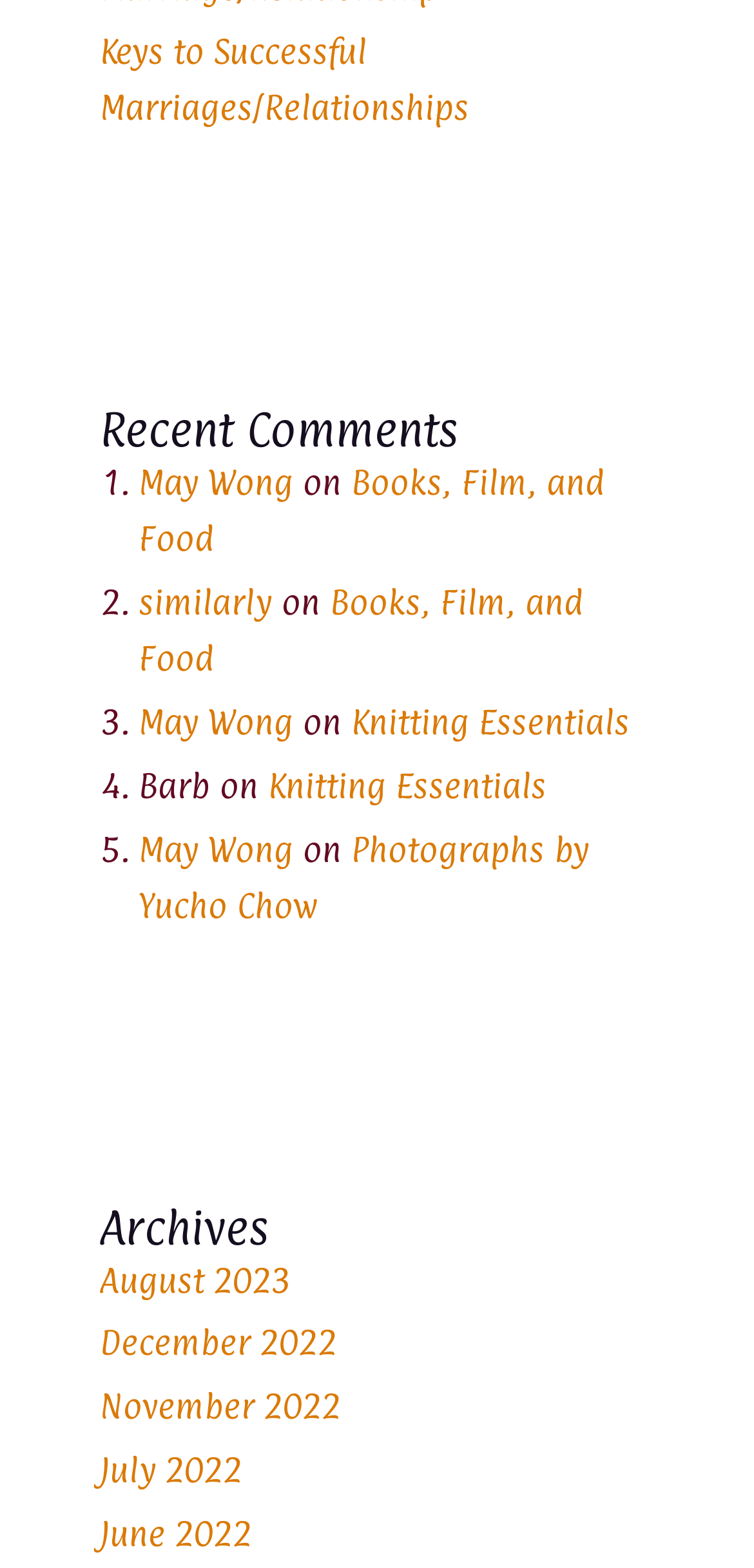Can you look at the image and give a comprehensive answer to the question:
What is the purpose of the 'Archives' section?

The 'Archives' section appears to be a way for users to access past content on the webpage, organized by month, allowing users to browse and read older articles and comments.